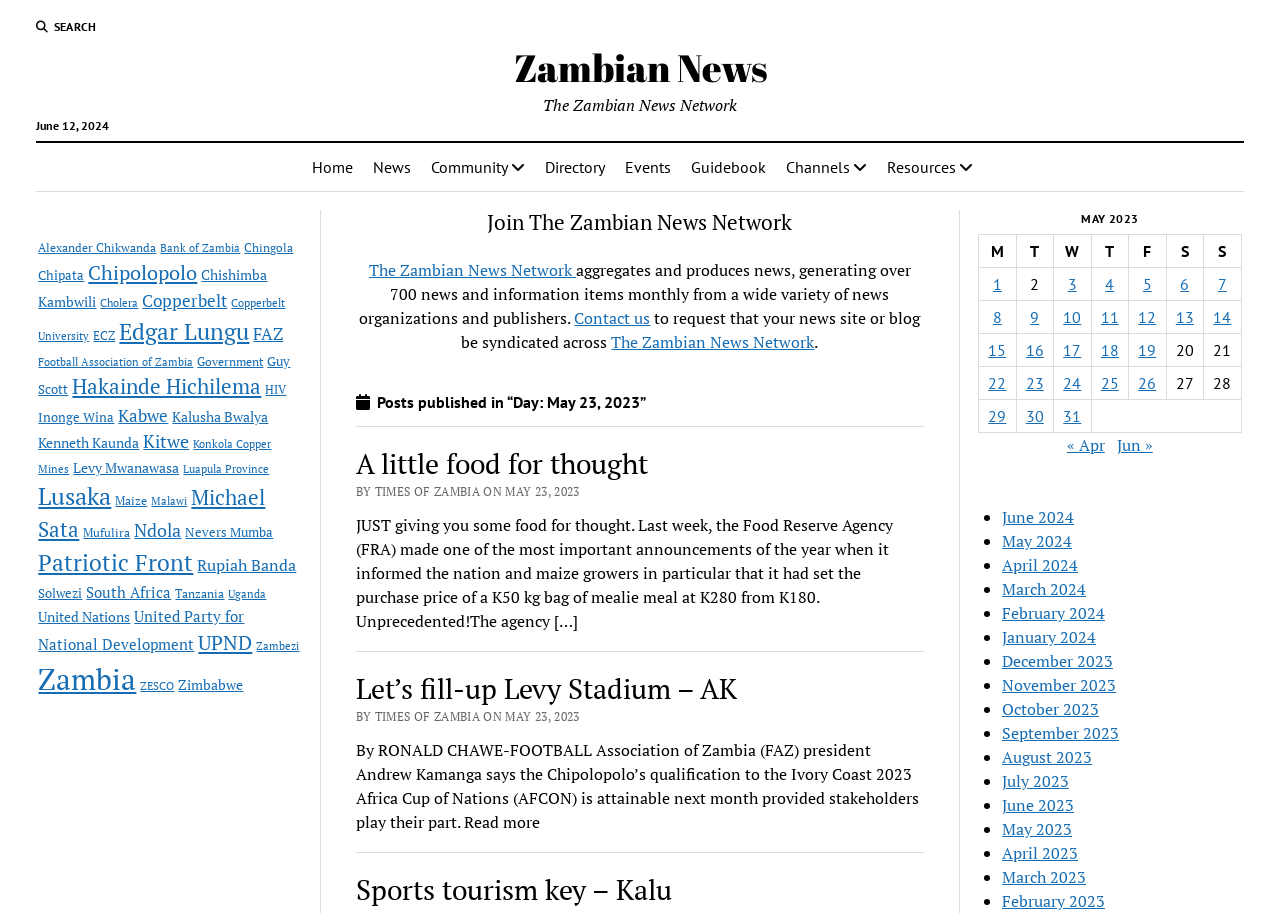Using the description: "United Party for National Development", identify the bounding box of the corresponding UI element in the screenshot.

[0.03, 0.665, 0.191, 0.717]